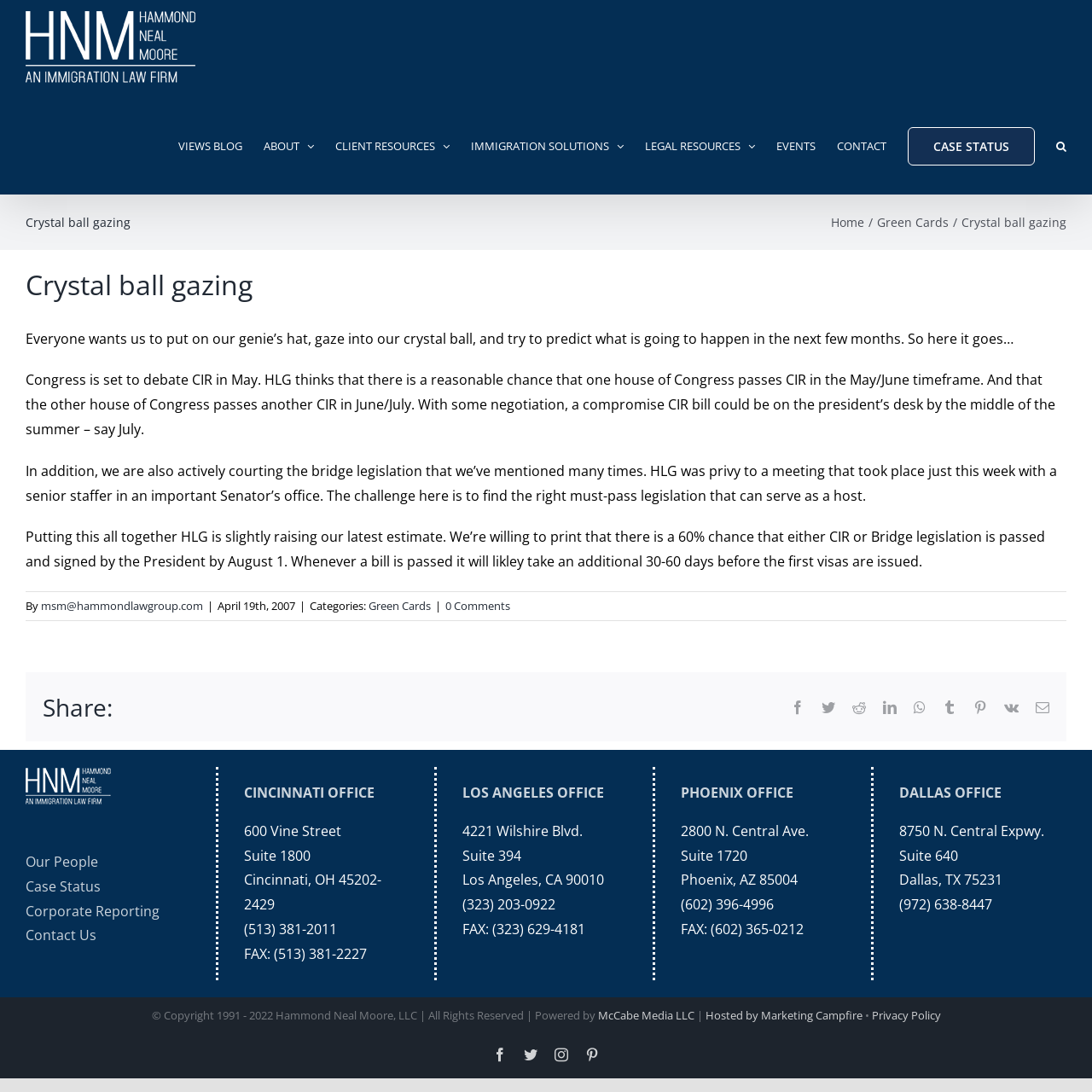How many social media sharing options are available?
Based on the image, please offer an in-depth response to the question.

The social media sharing options are located at the bottom of the main content area, and they are a series of links with icons representing different social media platforms. There are 9 social media sharing options available: Facebook, Twitter, Reddit, LinkedIn, WhatsApp, Tumblr, Pinterest, Vk, and Email. Therefore, the answer is 9.